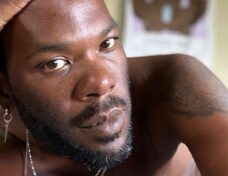Provide a brief response to the question below using a single word or phrase: 
What is the likely context of the article associated with the image?

LGBTQ+ communities